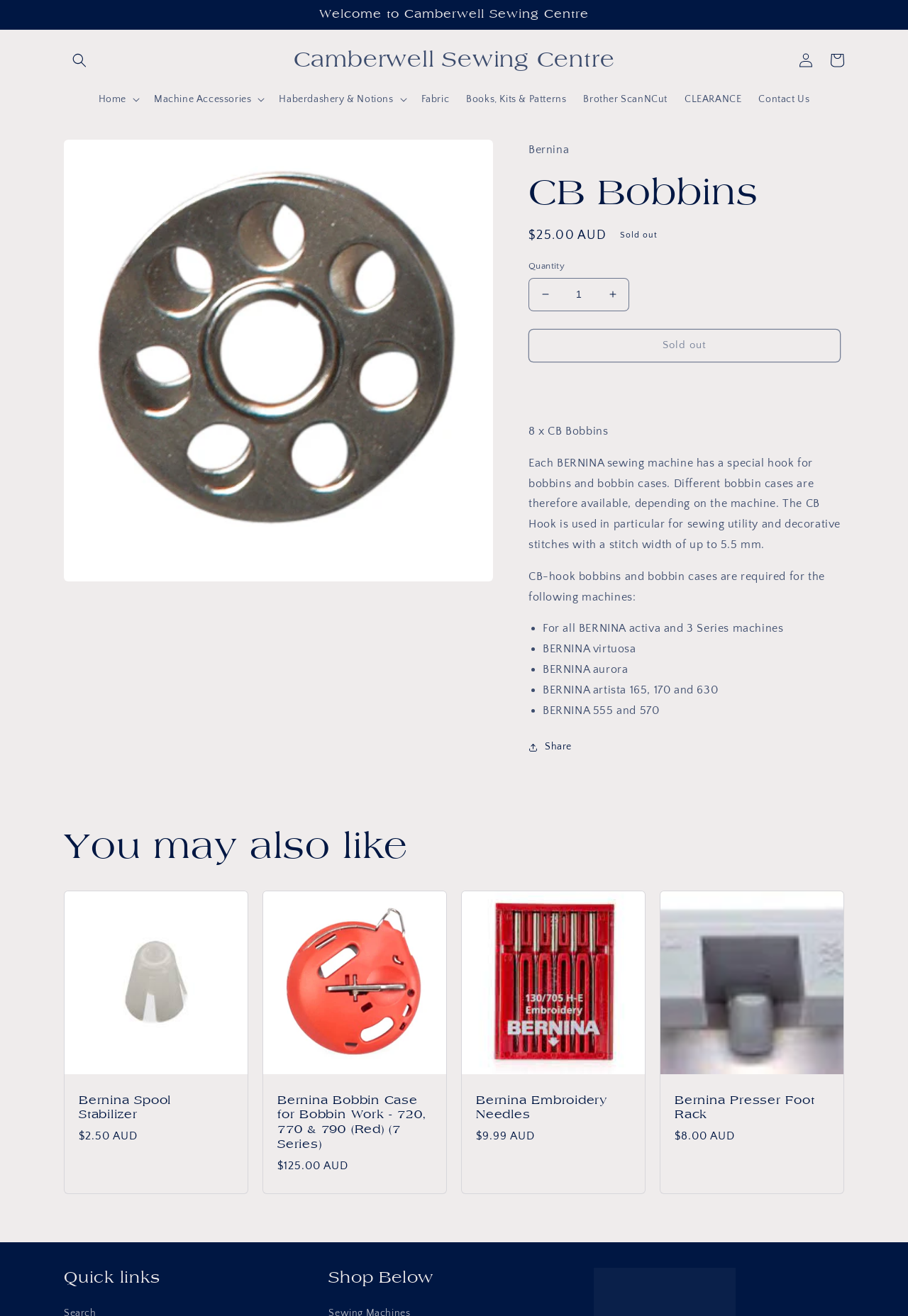Find the bounding box coordinates for the area you need to click to carry out the instruction: "Search for something". The coordinates should be four float numbers between 0 and 1, indicated as [left, top, right, bottom].

None